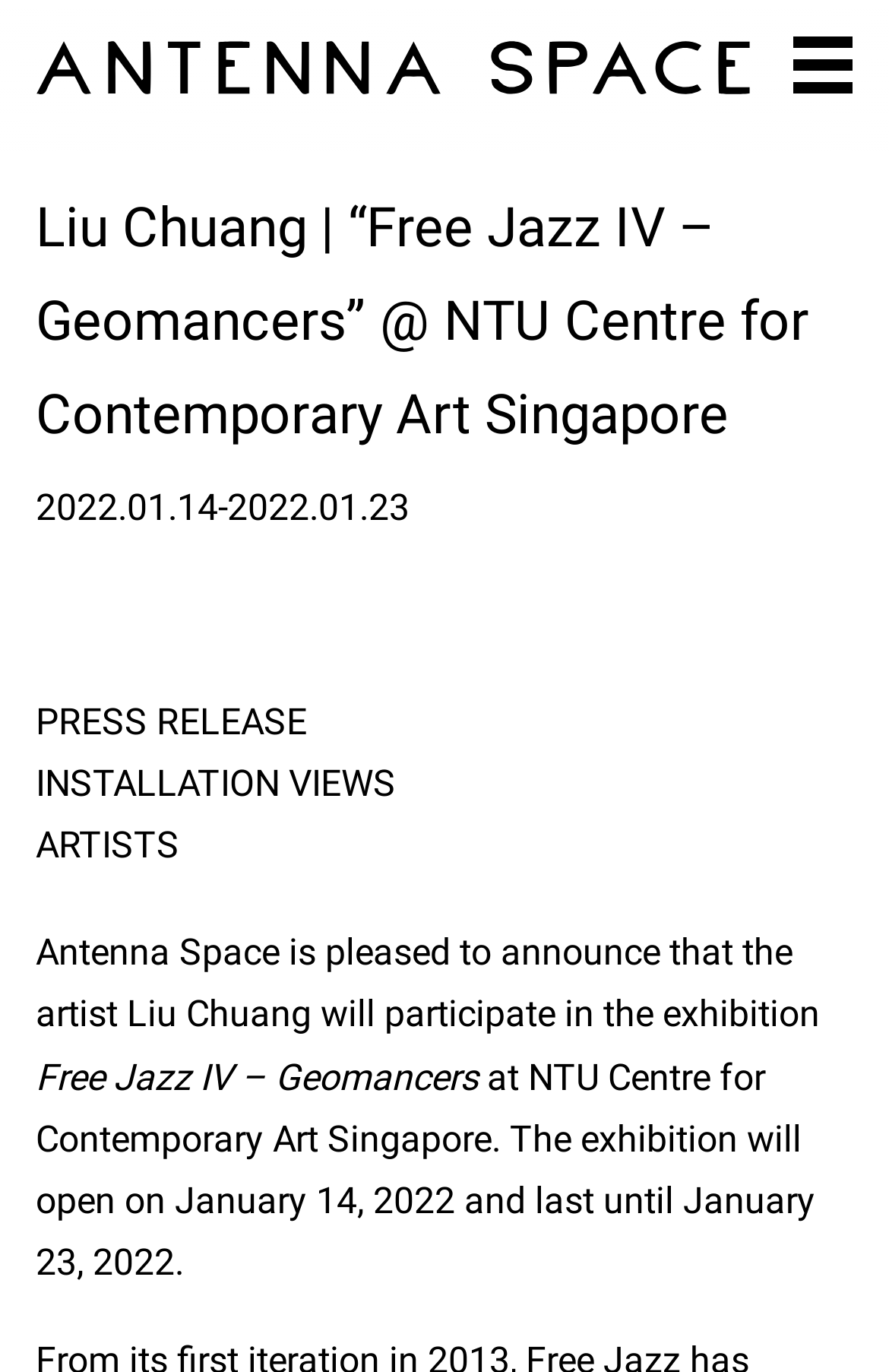What are the available links on the page?
Please utilize the information in the image to give a detailed response to the question.

I found the answer by looking at the link elements on the page. There are three links: 'PRESS RELEASE', 'INSTALLATION VIEWS', and 'ARTISTS'.